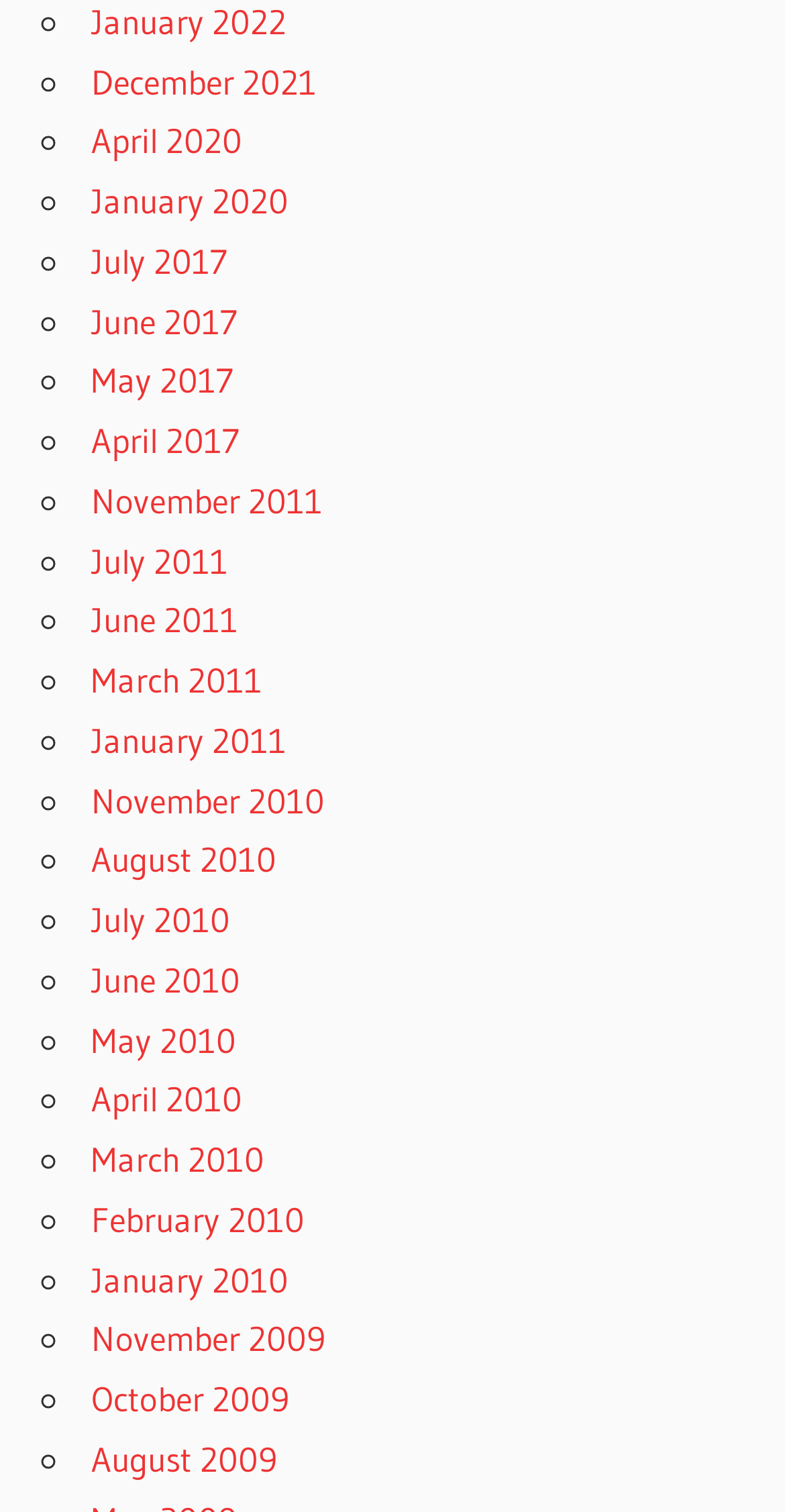How many links are on the webpage?
Using the visual information, reply with a single word or short phrase.

48